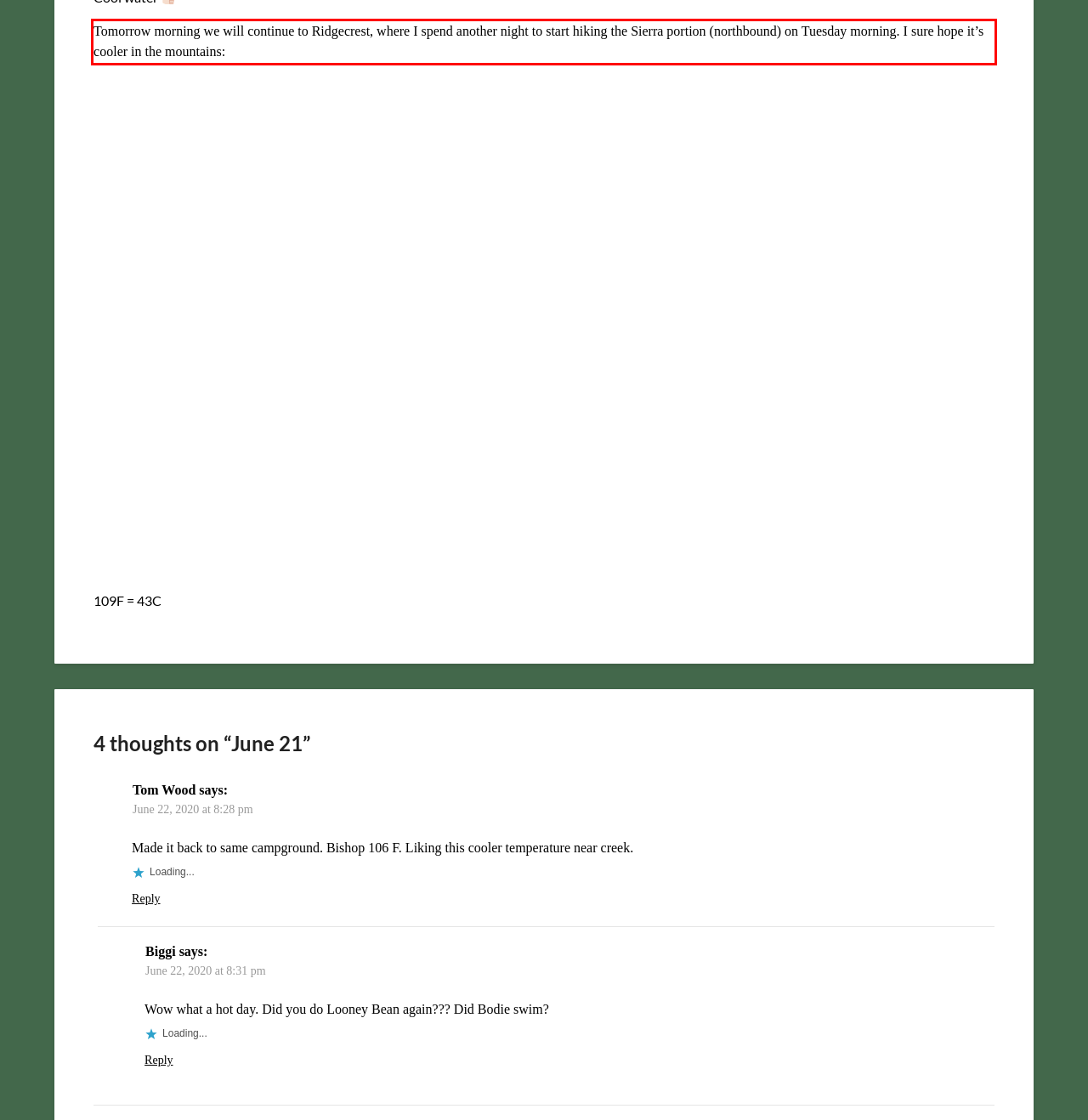Please examine the webpage screenshot and extract the text within the red bounding box using OCR.

Tomorrow morning we will continue to Ridgecrest, where I spend another night to start hiking the Sierra portion (northbound) on Tuesday morning. I sure hope it’s cooler in the mountains: